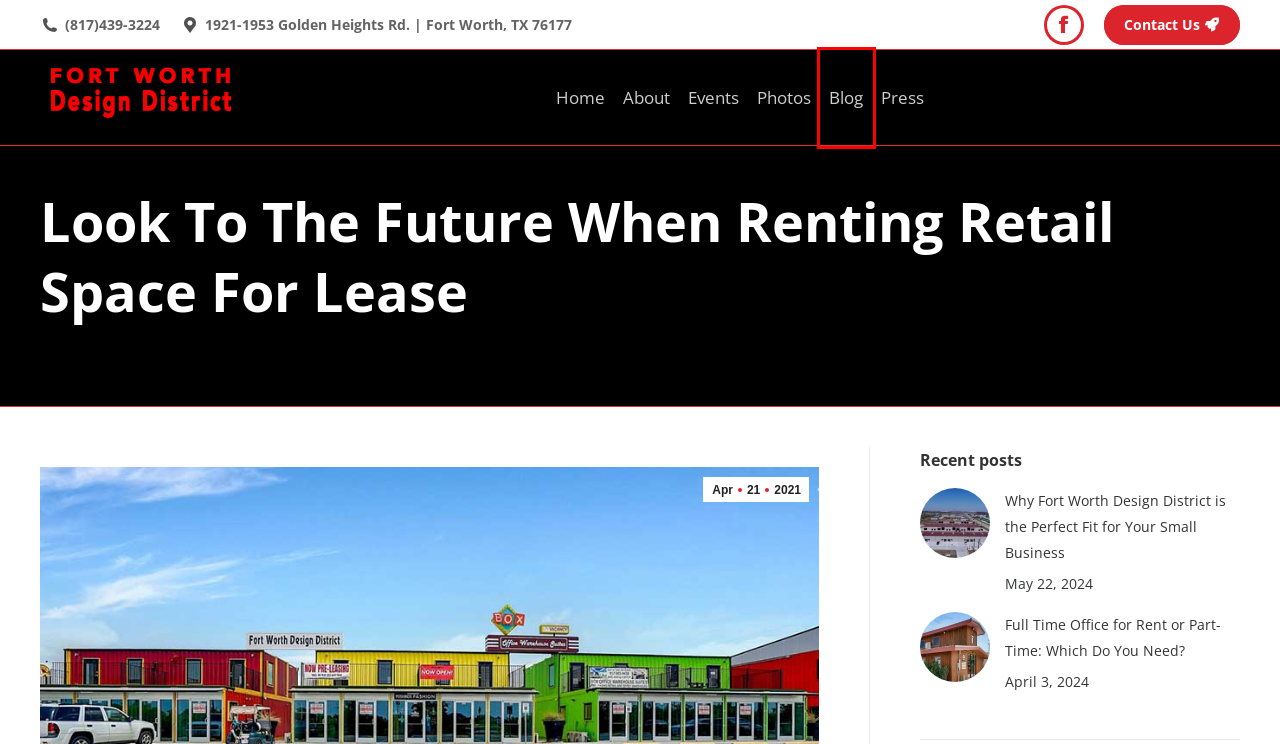A screenshot of a webpage is given, marked with a red bounding box around a UI element. Please select the most appropriate webpage description that fits the new page after clicking the highlighted element. Here are the candidates:
A. April 21, 2021 | Fort Worth Design District
B. Contact | Fort Worth Design District
C. Blog | Fort Worth Design District
D. Photos At Fort Worth Design District | Fort Worth Design District
E. Press For Forth Worth Design District | Fort Worth Design District
F. Full Time Office for Rent or Part-Time: Which Do You Need?
G. Why Fort Worth Design District is the Perfect Fit for Your Small Business
H. Events & Festivals | Fort Worth Design District

C